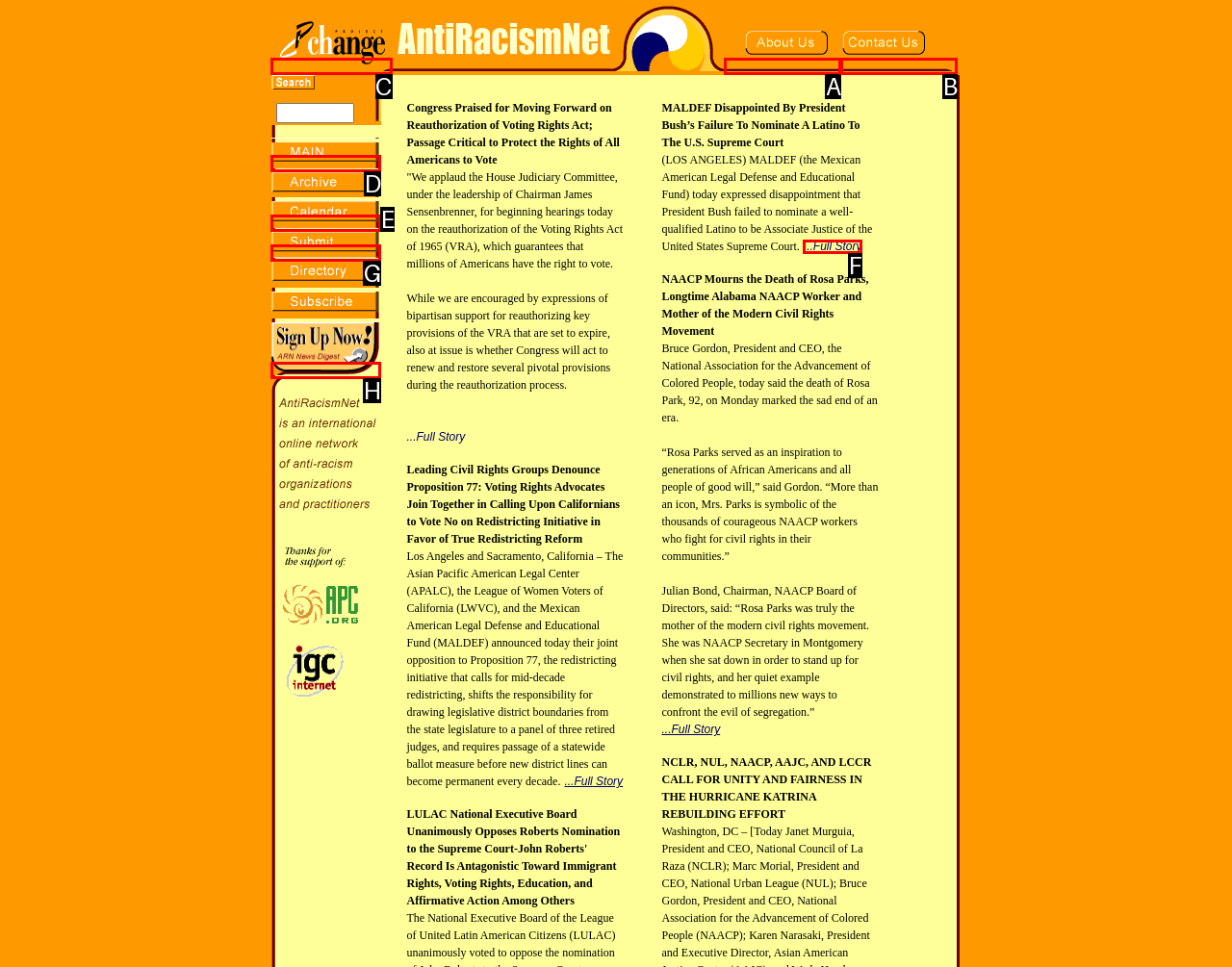From the given choices, which option should you click to complete this task: Click on the 'Al hakam' link? Answer with the letter of the correct option.

None